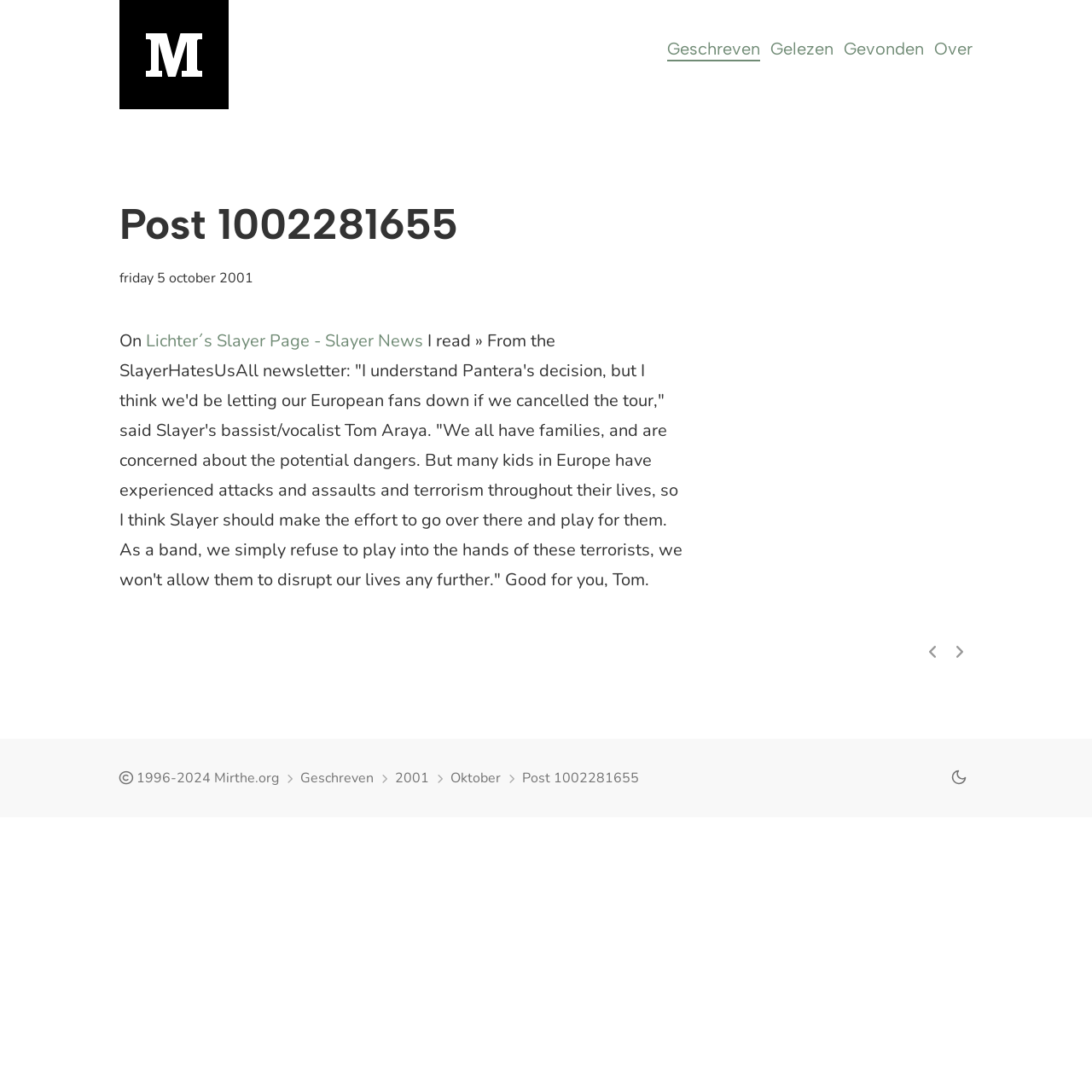Please respond to the question with a concise word or phrase:
What is the topic of the post?

Slayer News